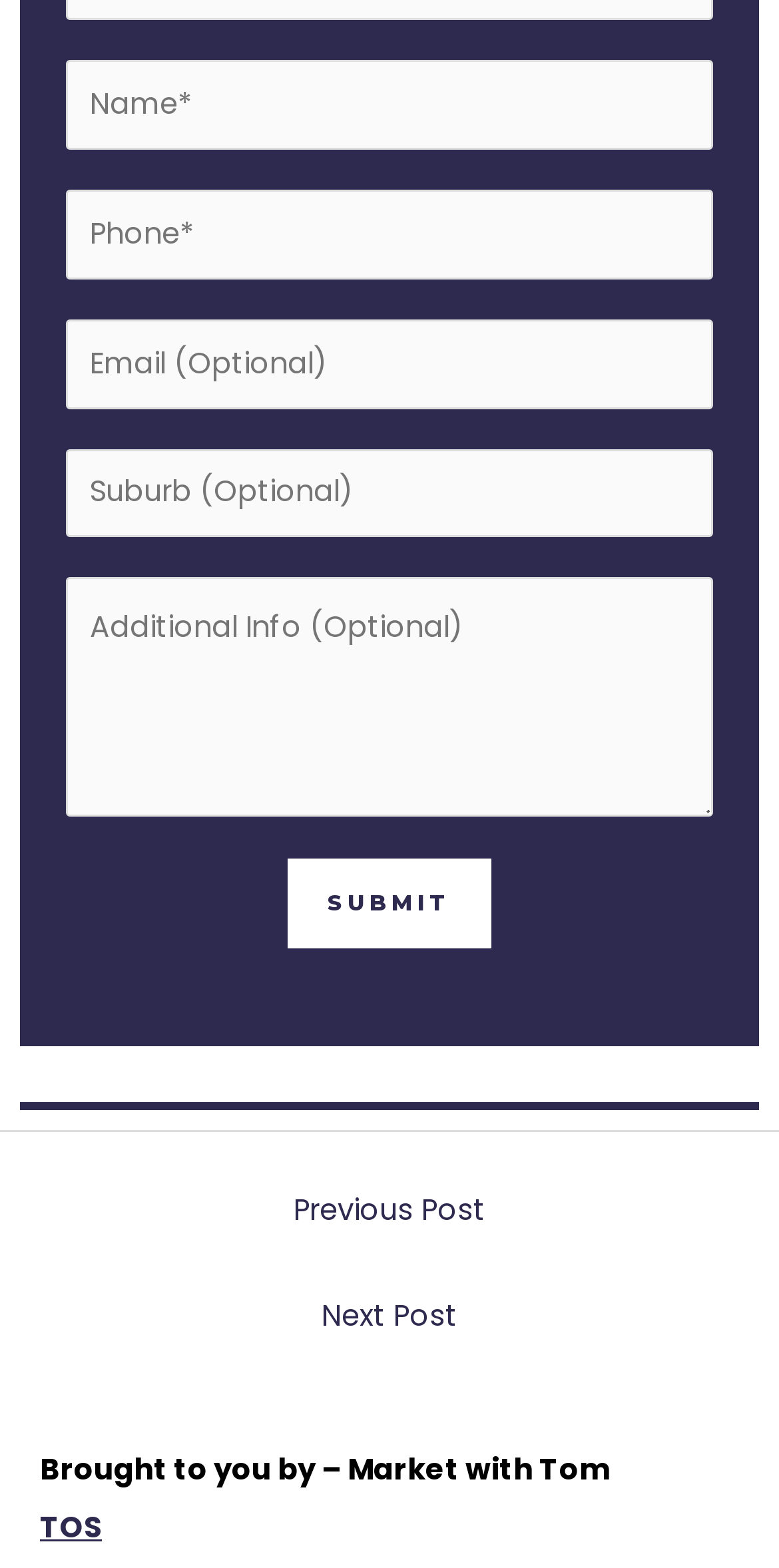Answer the question below using just one word or a short phrase: 
What is the name of the entity that brought this webpage to the user?

Market with Tom